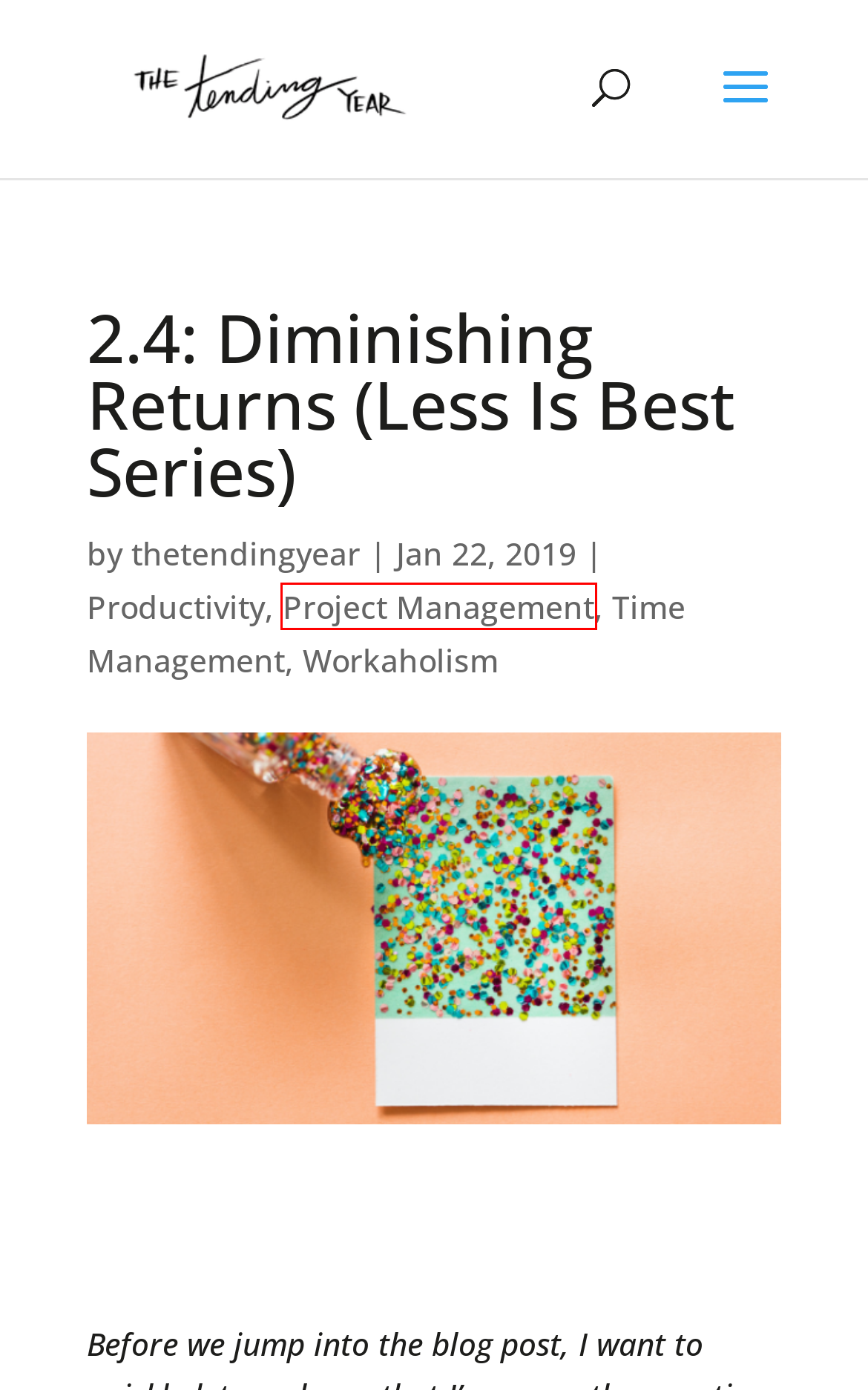Examine the webpage screenshot and identify the UI element enclosed in the red bounding box. Pick the webpage description that most accurately matches the new webpage after clicking the selected element. Here are the candidates:
A. The Tending Year
B. Workaholism | The Tending Year
C. Blog Tool, Publishing Platform, and CMS – WordPress.org
D. Productivity | The Tending Year
E. thetendingyear | The Tending Year
F. Time Management | The Tending Year
G. Project Management | The Tending Year
H. Schedule Appointment with Coaching with Kate Henry, PhD

G